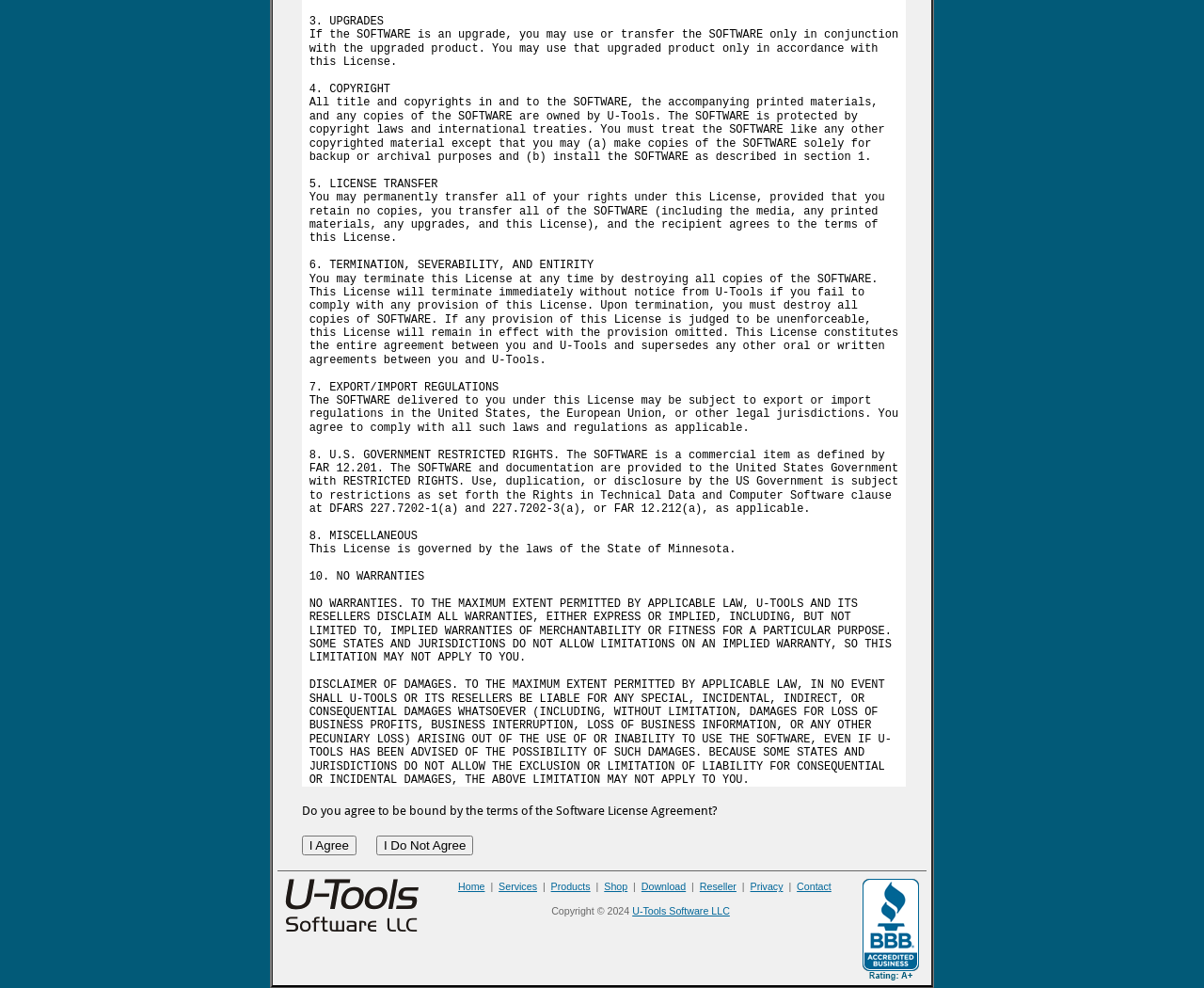Bounding box coordinates are to be given in the format (top-left x, top-left y, bottom-right x, bottom-right y). All values must be floating point numbers between 0 and 1. Provide the bounding box coordinate for the UI element described as: U-Tools Software LLC

[0.525, 0.917, 0.606, 0.928]